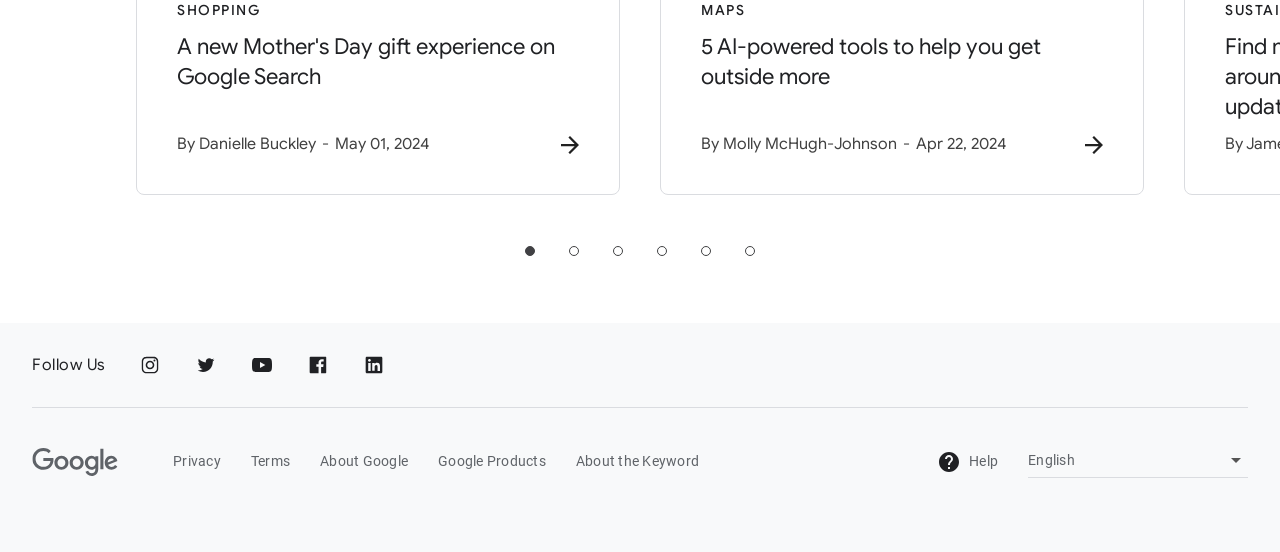Can you show the bounding box coordinates of the region to click on to complete the task described in the instruction: "Get help"?

[0.732, 0.815, 0.78, 0.859]